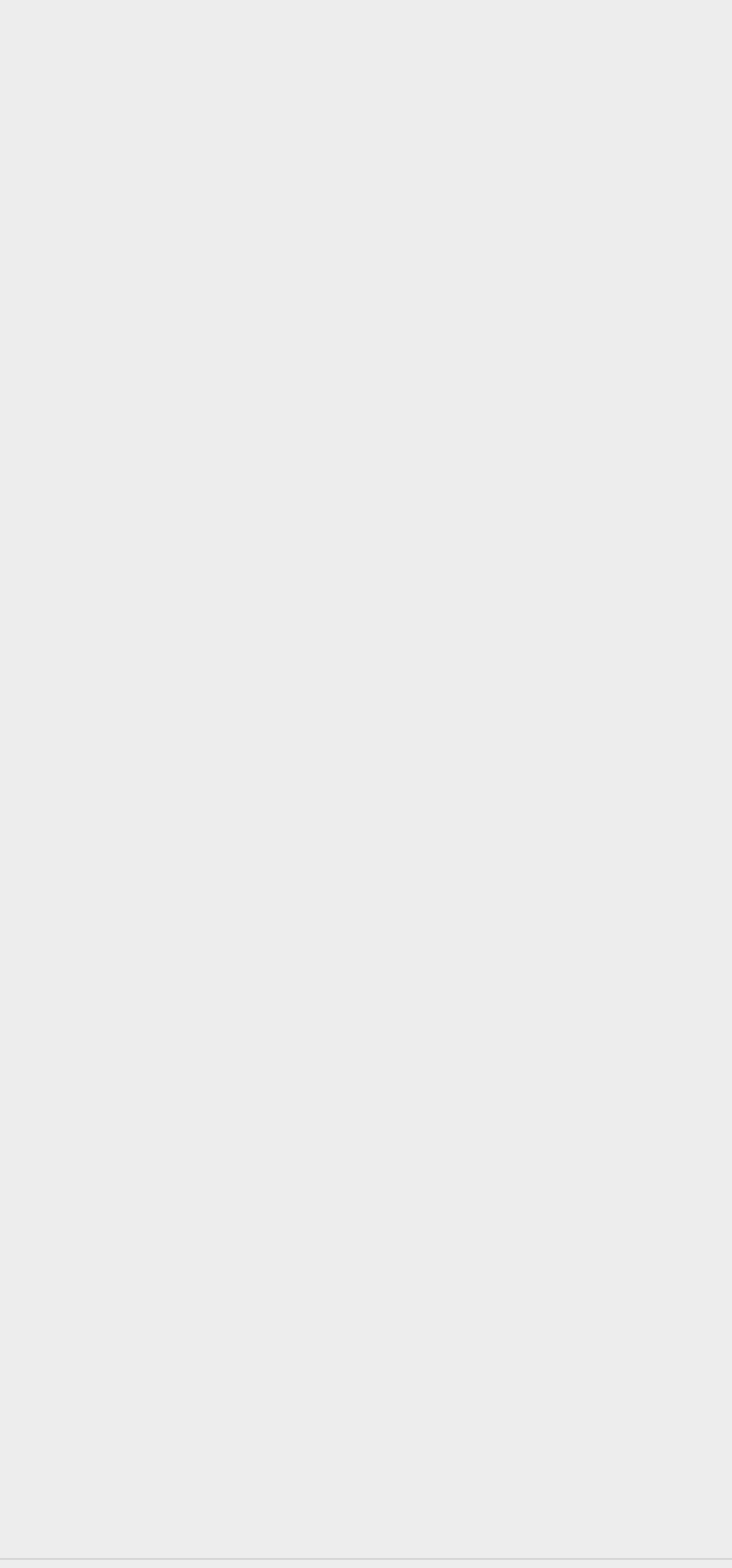Identify the bounding box coordinates of the section to be clicked to complete the task described by the following instruction: "Go to the About Us page". The coordinates should be four float numbers between 0 and 1, formatted as [left, top, right, bottom].

[0.051, 0.609, 0.215, 0.628]